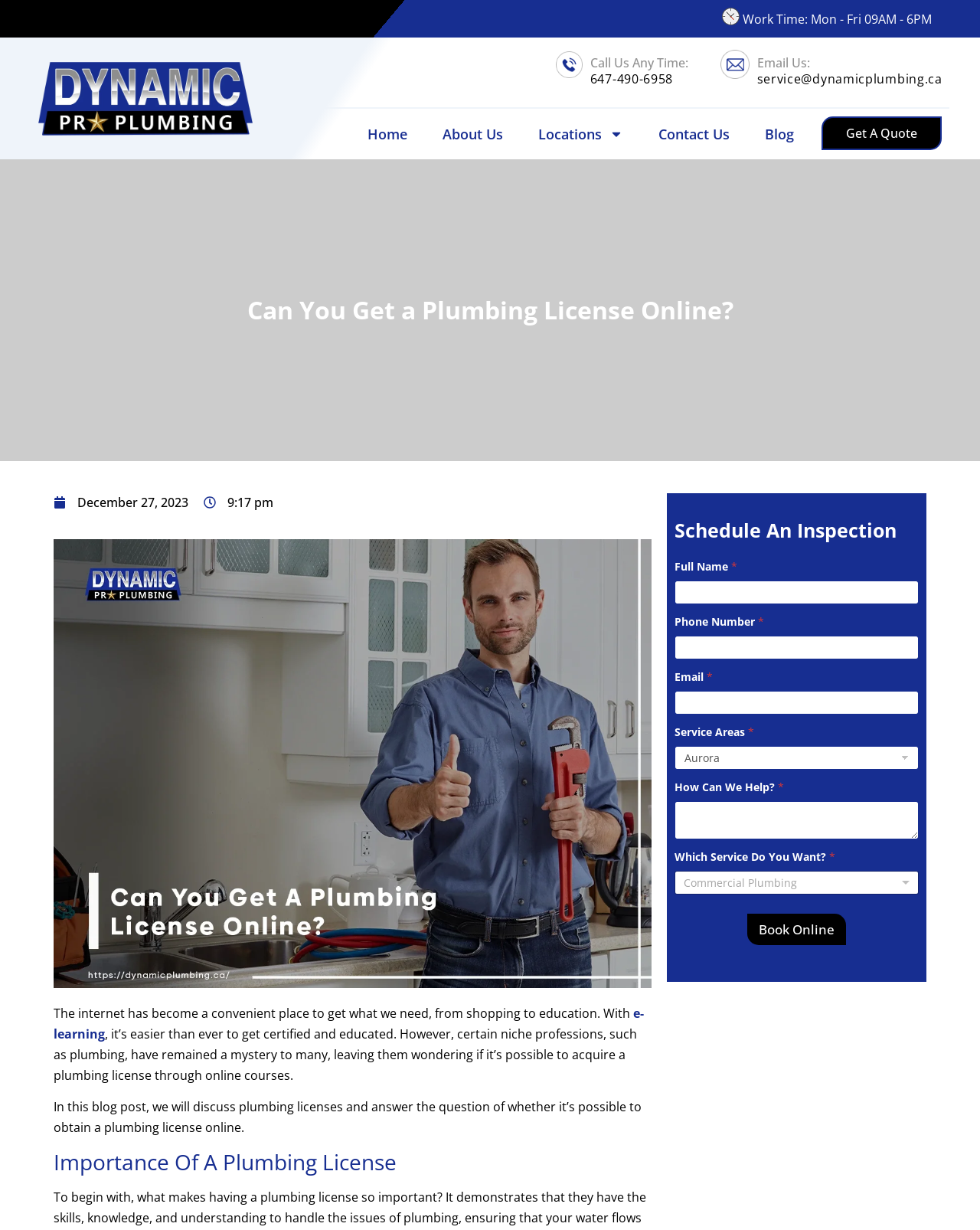From the webpage screenshot, identify the region described by Blog. Provide the bounding box coordinates as (top-left x, top-left y, bottom-right x, bottom-right y), with each value being a floating point number between 0 and 1.

[0.765, 0.095, 0.826, 0.123]